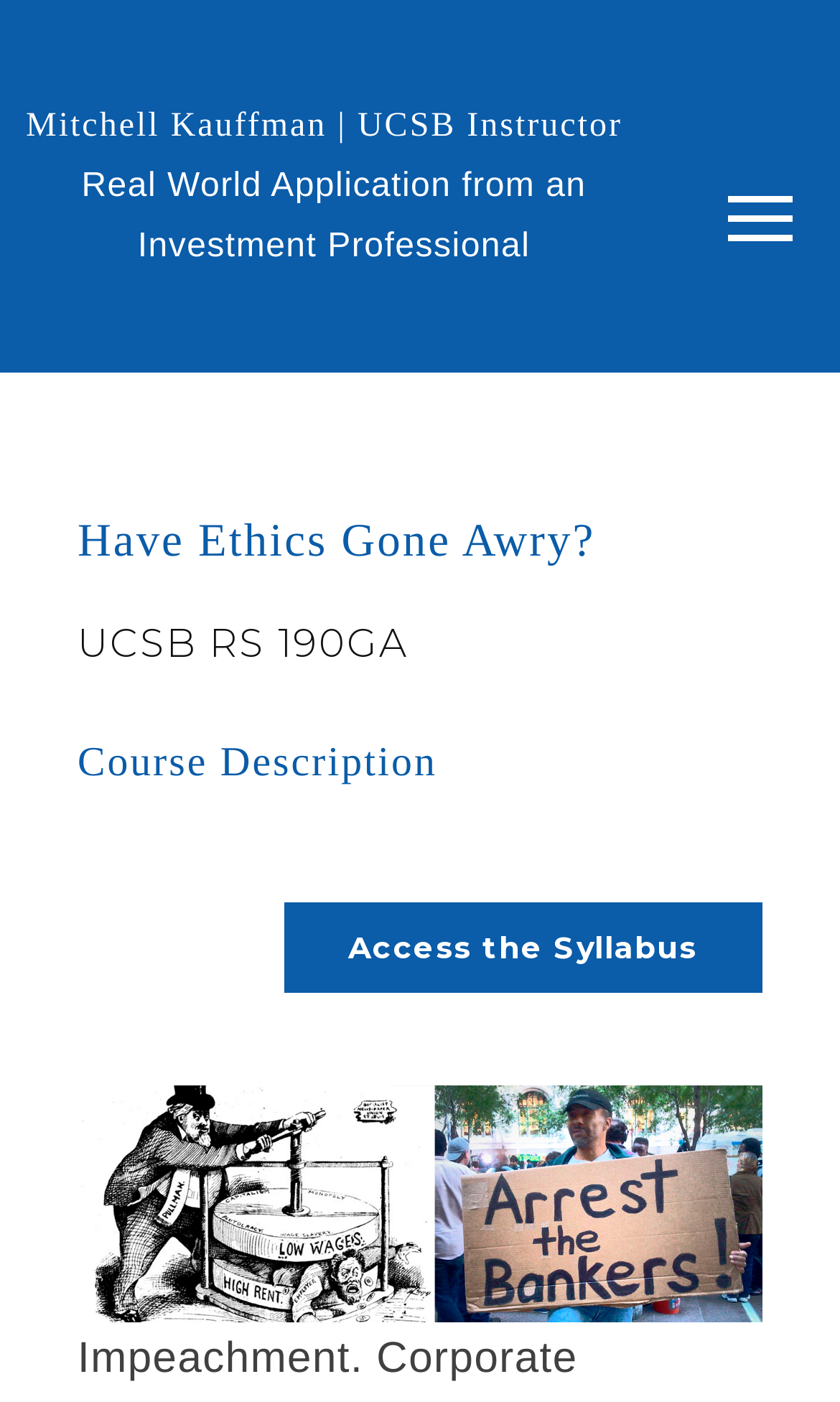Generate a thorough caption that explains the contents of the webpage.

The webpage is about a course, UCSB RS 190GA, taught by Mitchell Kauffman. At the top, there is a heading with the instructor's name, "Mitchell Kauffman | UCSB Instructor", which is also a link. Below this, there is a static text "Real World Application from an Investment Professional". 

On the top right, there is a menu with the label "Menu". The menu contains several headings, including "Have Ethics Gone Awry?", "UCSB RS 190GA", and "Course Description". The "Have Ethics Gone Awry?" heading is a link. 

Under the "Course Description" heading, there is a link to "Access the Syllabus". Below this, there is a figure with an image, also labeled "Have Ethics Gone Awry?". The image takes up a significant portion of the page, spanning from the middle to the bottom.